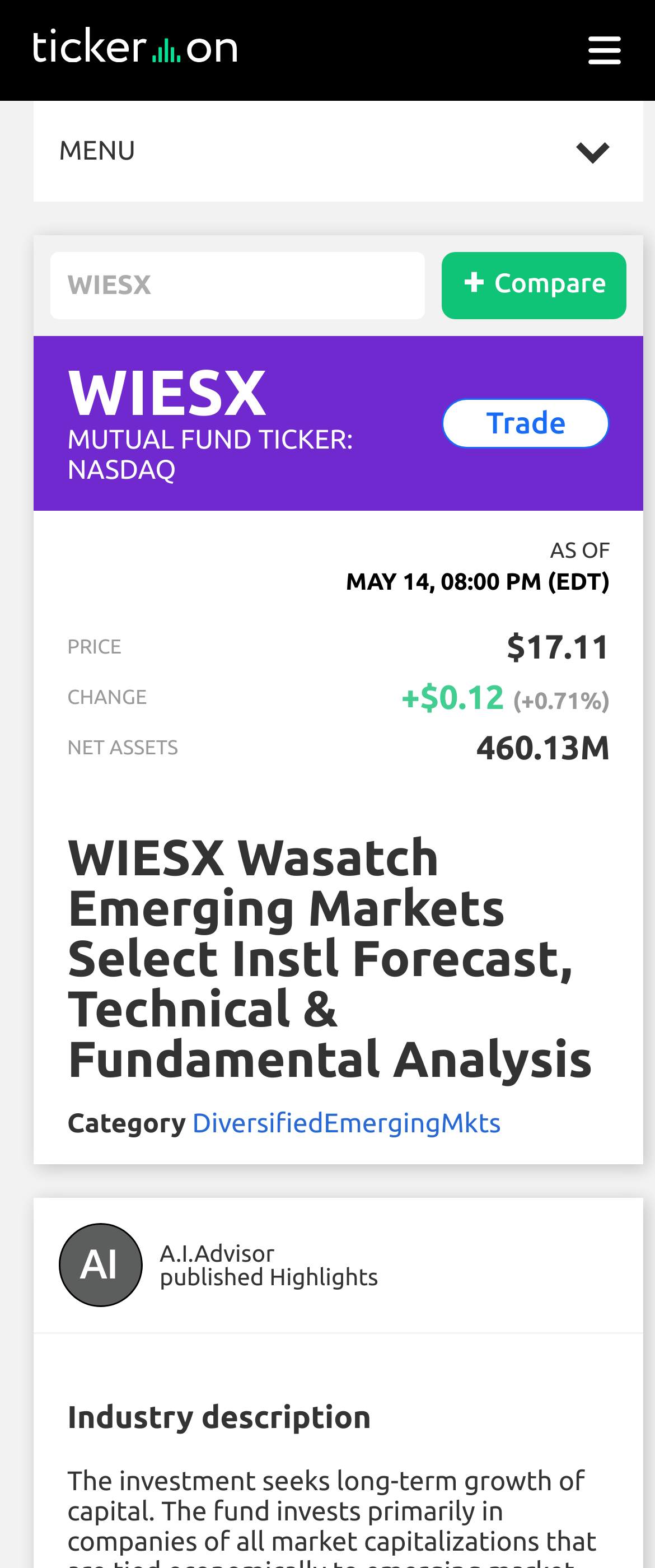With reference to the screenshot, provide a detailed response to the question below:
What is the change in price of WIESX?

I found the change in price of WIESX by looking at the 'CHANGE' section, where it is displayed as '+$0.12'.